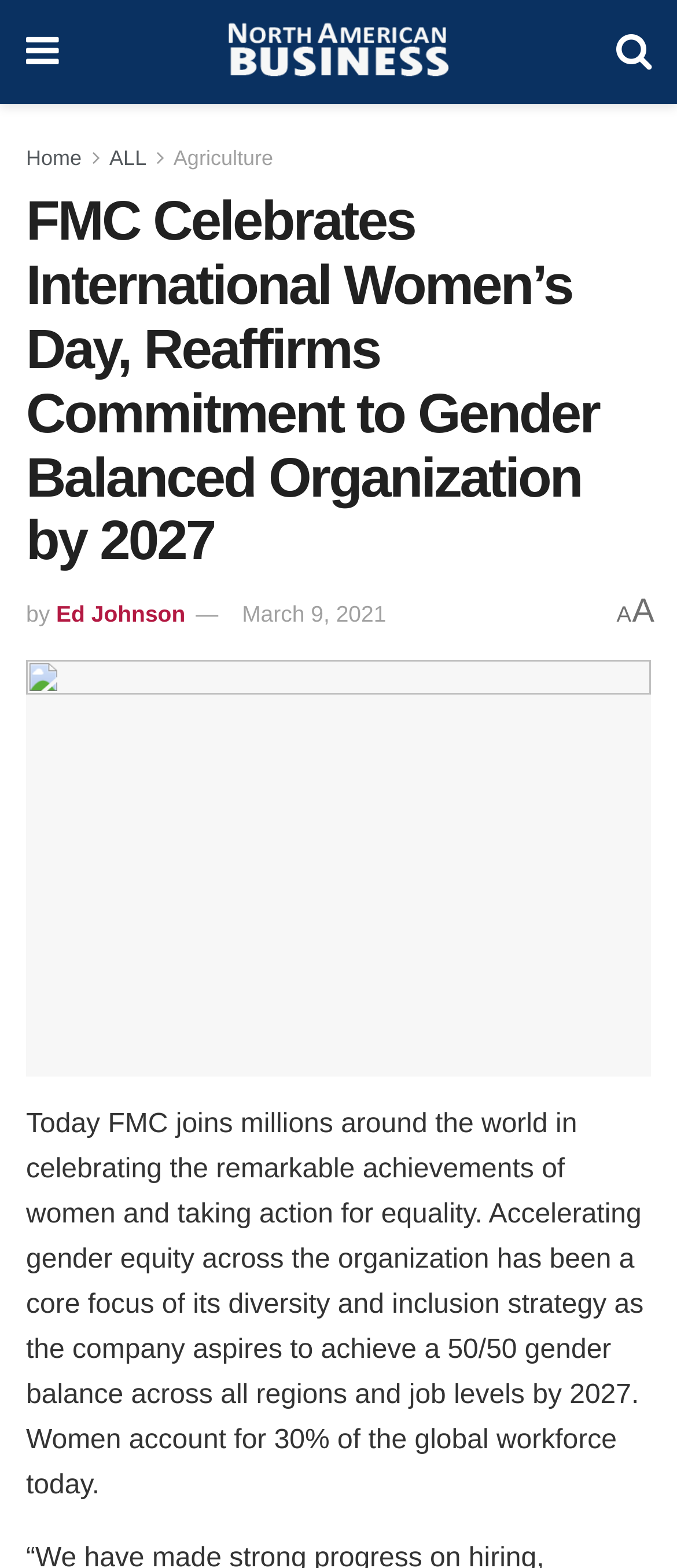Identify the bounding box for the described UI element. Provide the coordinates in (top-left x, top-left y, bottom-right x, bottom-right y) format with values ranging from 0 to 1: alt="NORTH AMERICAN BUSINESS"

[0.333, 0.011, 0.664, 0.055]